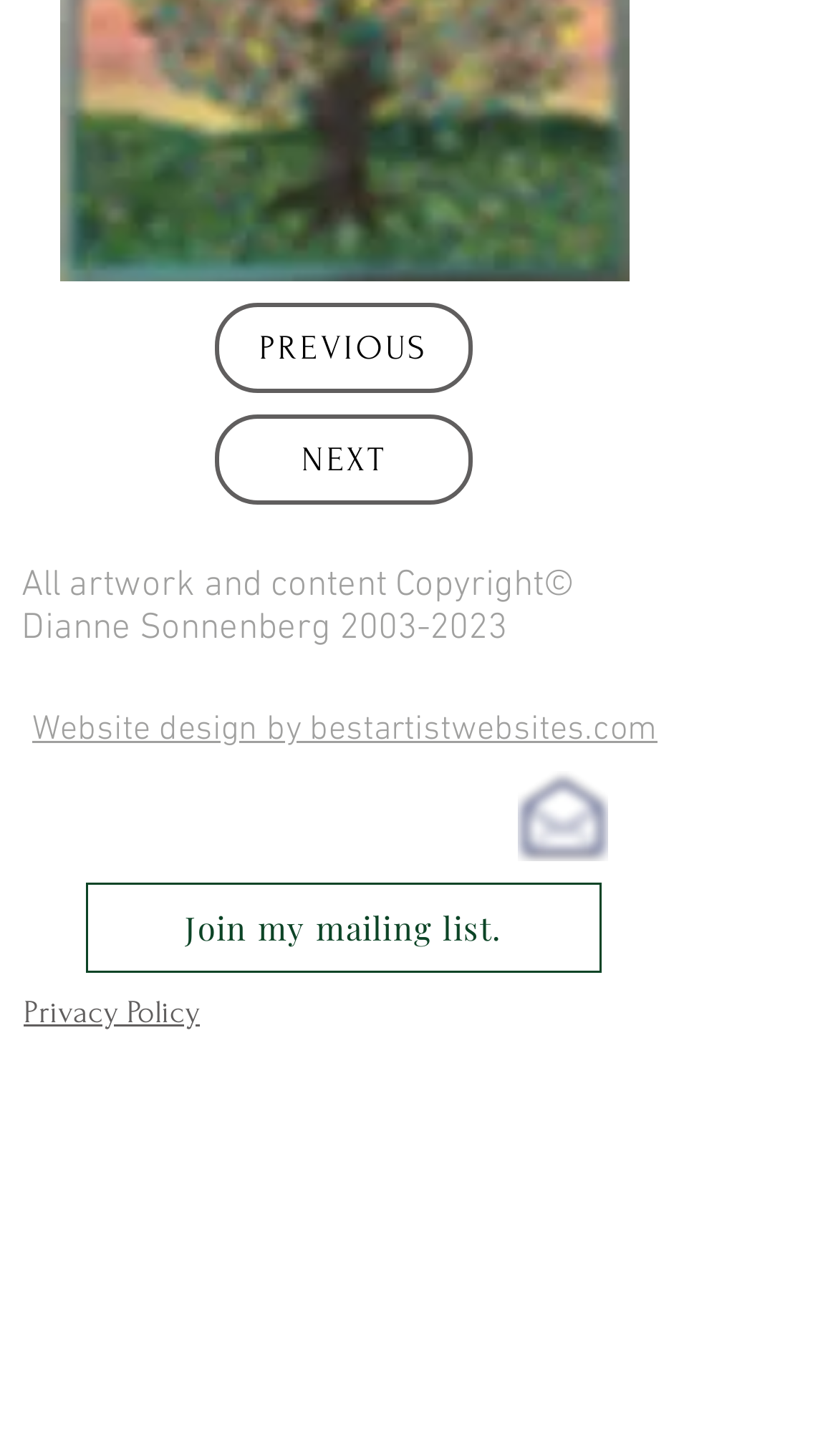Utilize the details in the image to give a detailed response to the question: What is the purpose of the 'Join my mailing list' link?

I inferred the purpose of the link by reading the text 'Join my mailing list', which suggests that clicking on it will allow users to subscribe to a mailing list.